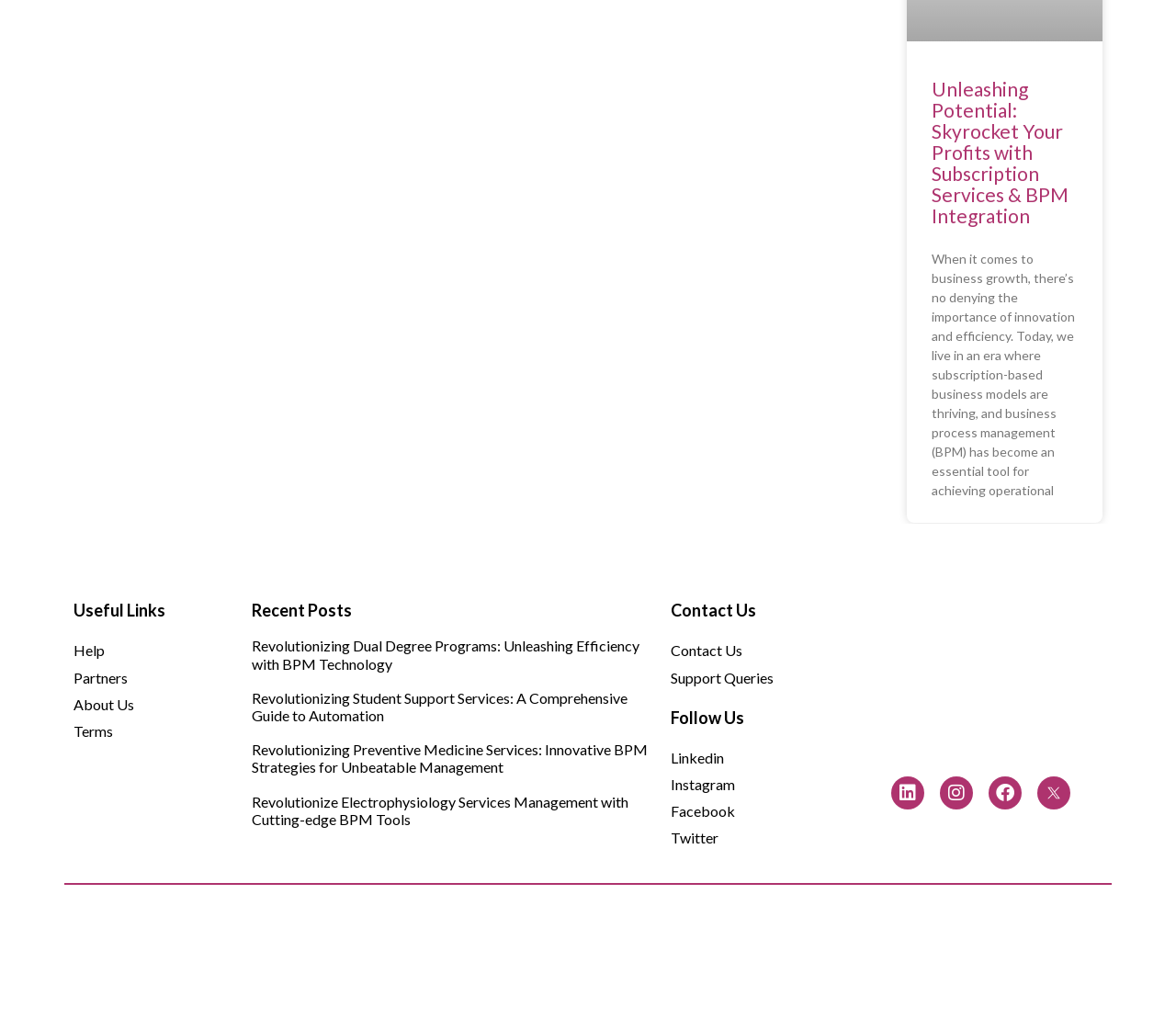Based on the provided description, "Terms", find the bounding box of the corresponding UI element in the screenshot.

[0.062, 0.697, 0.198, 0.723]